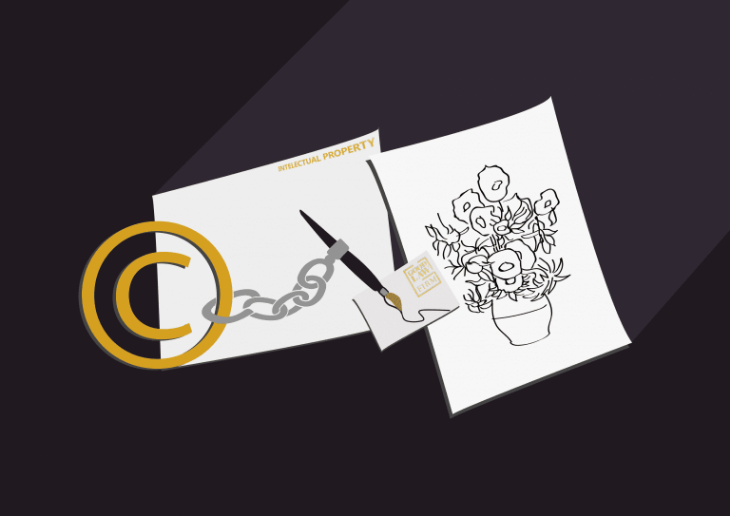Please reply to the following question using a single word or phrase: 
Who is the artist referenced in the floral arrangement?

Vincent van Gogh